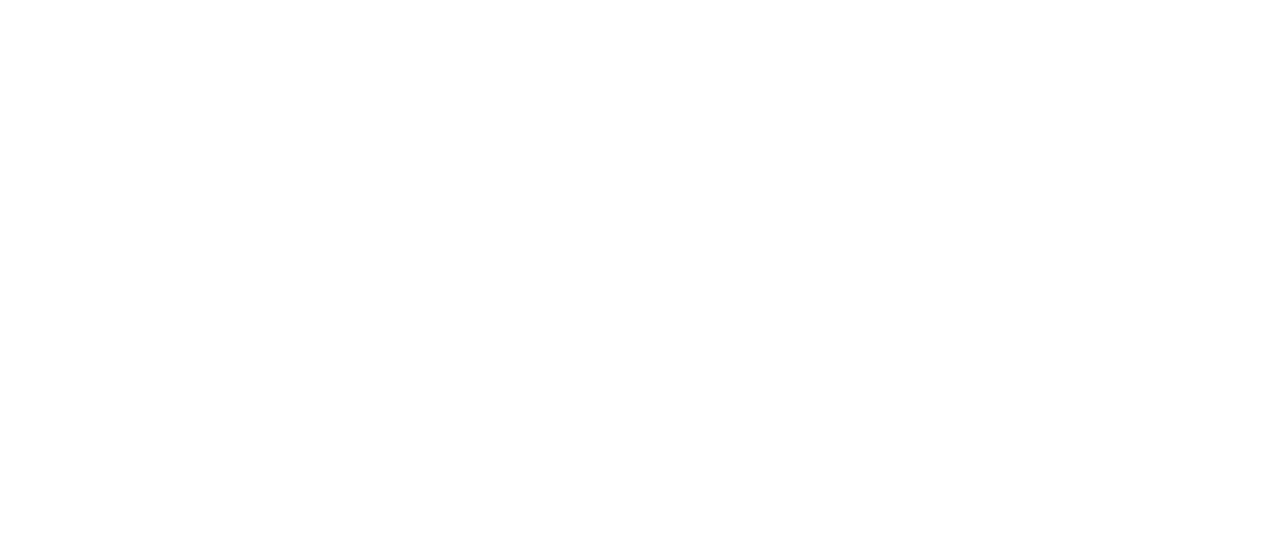Determine the bounding box coordinates of the region that needs to be clicked to achieve the task: "Click submit".

[0.322, 0.689, 0.394, 0.766]